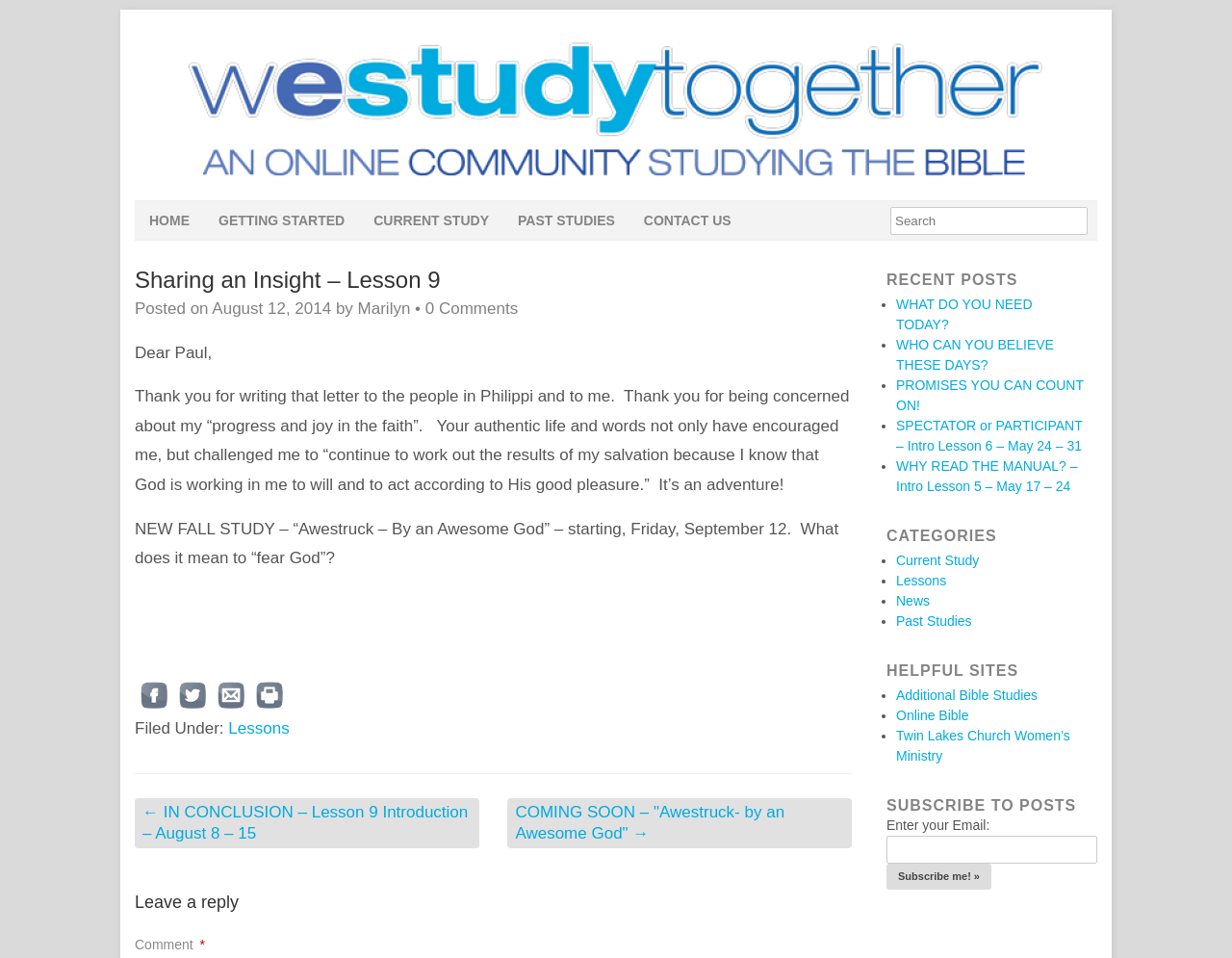Respond to the question below with a single word or phrase:
What is the category of the current post?

Lessons